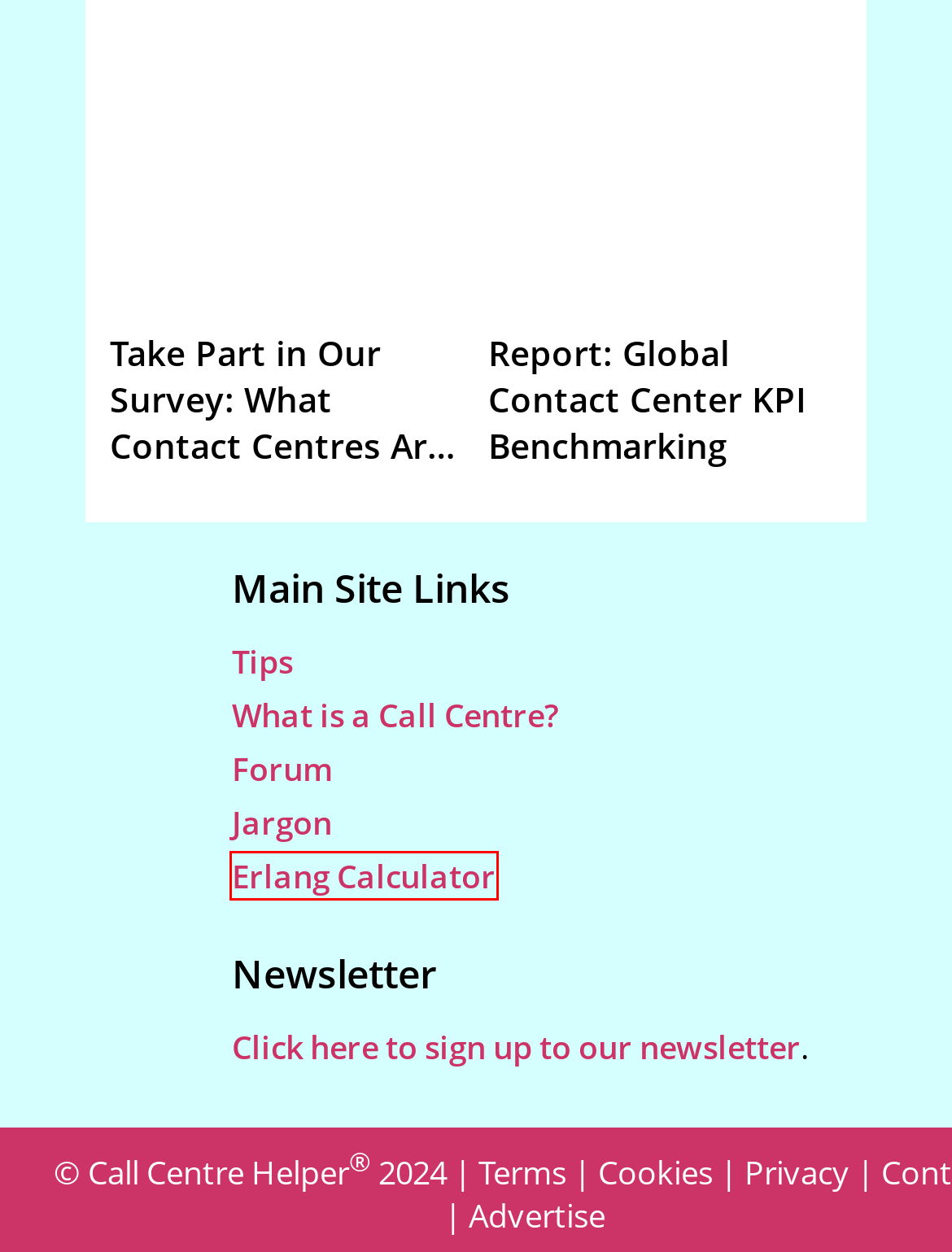You have a screenshot of a webpage with a red rectangle bounding box around an element. Identify the best matching webpage description for the new page that appears after clicking the element in the bounding box. The descriptions are:
A. Erlang Calculator for Call Centre Staffing
B. 10 Clever Ways to Improve Your Service Levels
C. Contact Centre Jargon and Terminologies
D. White Papers
E. Privacy Policy
F. What Contact Centres Are Doing Right Now - 2024 Survey
G. Contact Centre News | Call Centre Helper
H. Terms and Conditions

A